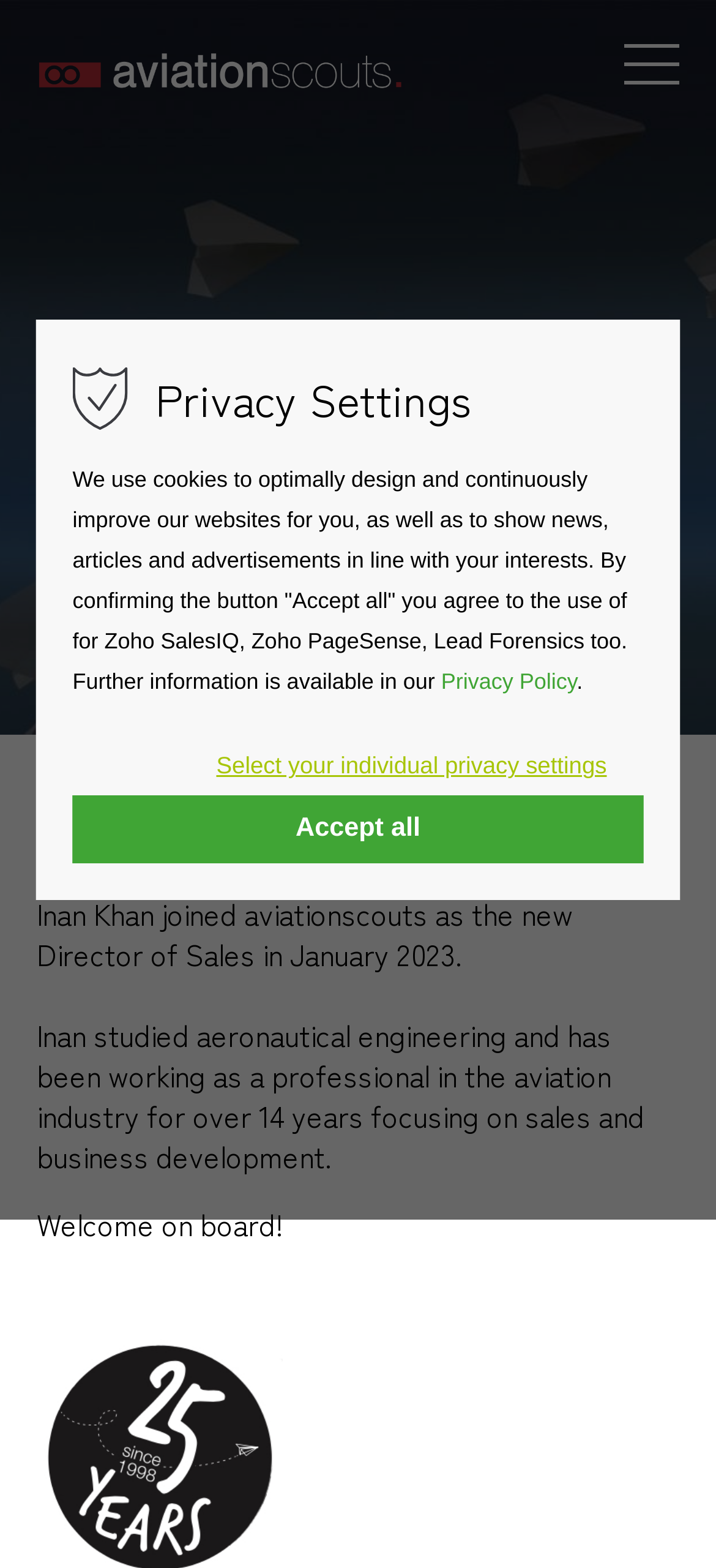What is the date mentioned on the webpage?
Could you answer the question in a detailed manner, providing as much information as possible?

The webpage mentions the date '23.03.2023 16:55' which is likely the date and time of the news or announcement about Inan Khan joining aviationscouts.